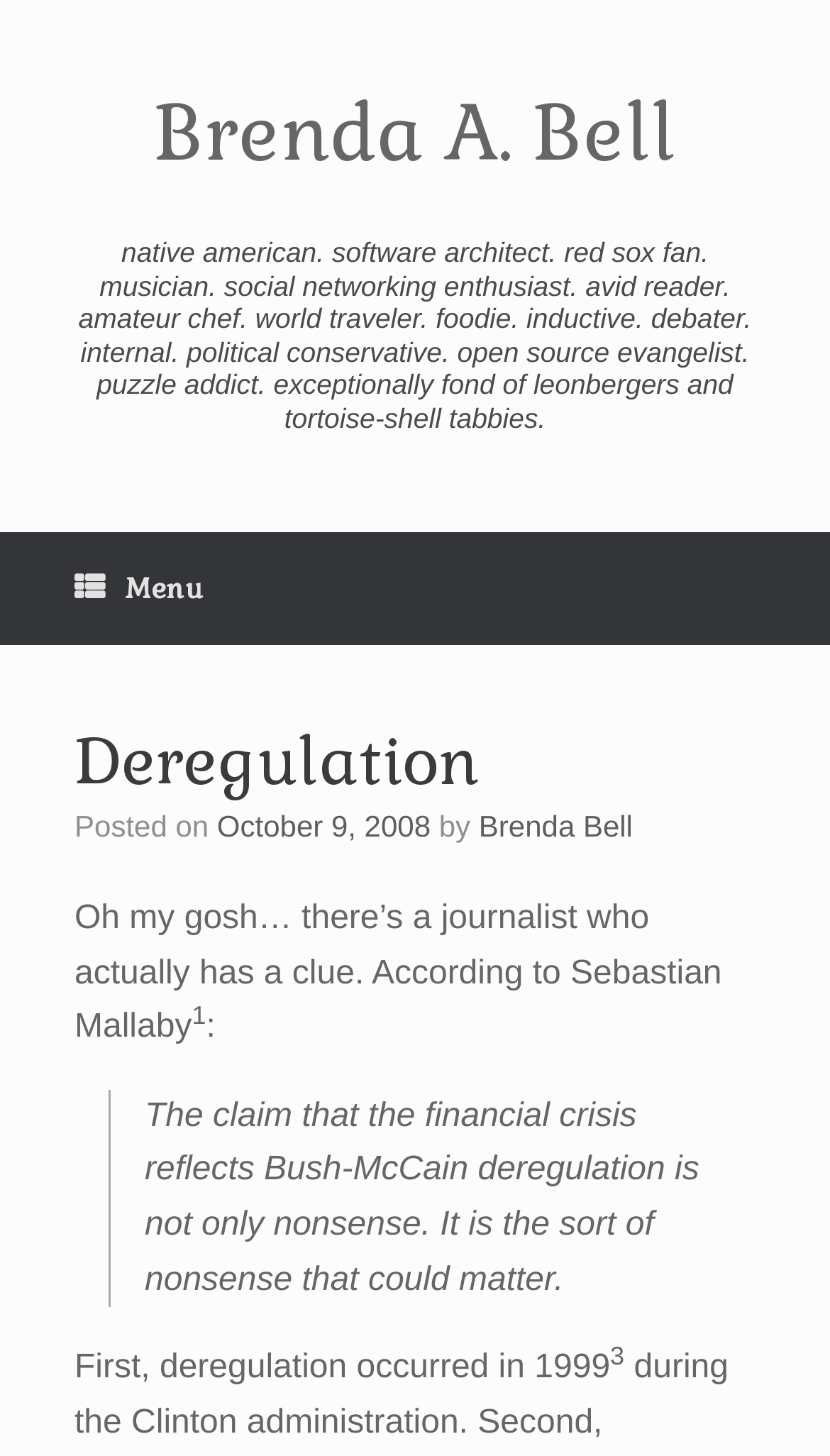What is the author's profession?
Examine the image and give a concise answer in one word or a short phrase.

Software architect